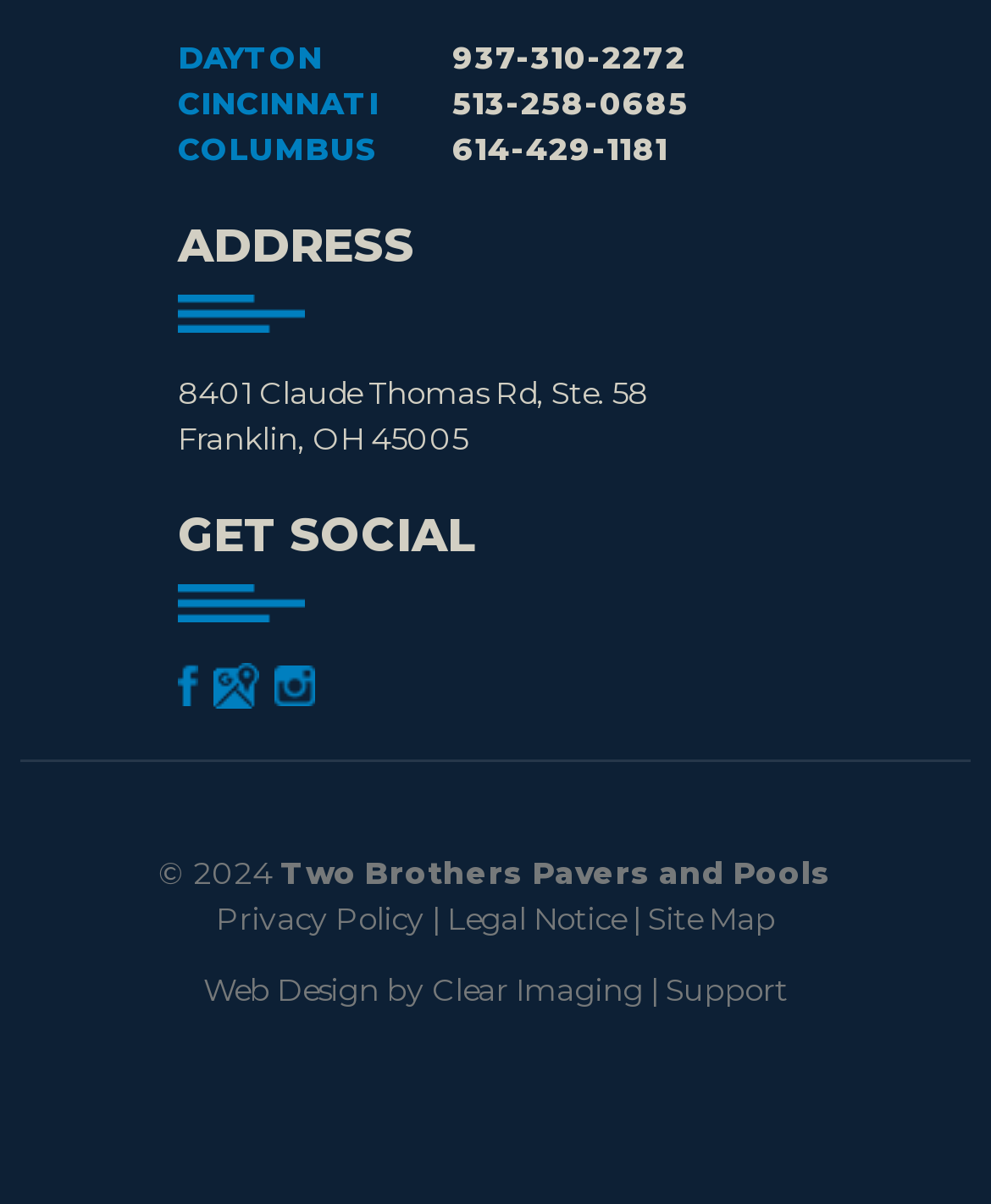Find the bounding box coordinates for the area that should be clicked to accomplish the instruction: "contact Support".

[0.672, 0.806, 0.795, 0.837]